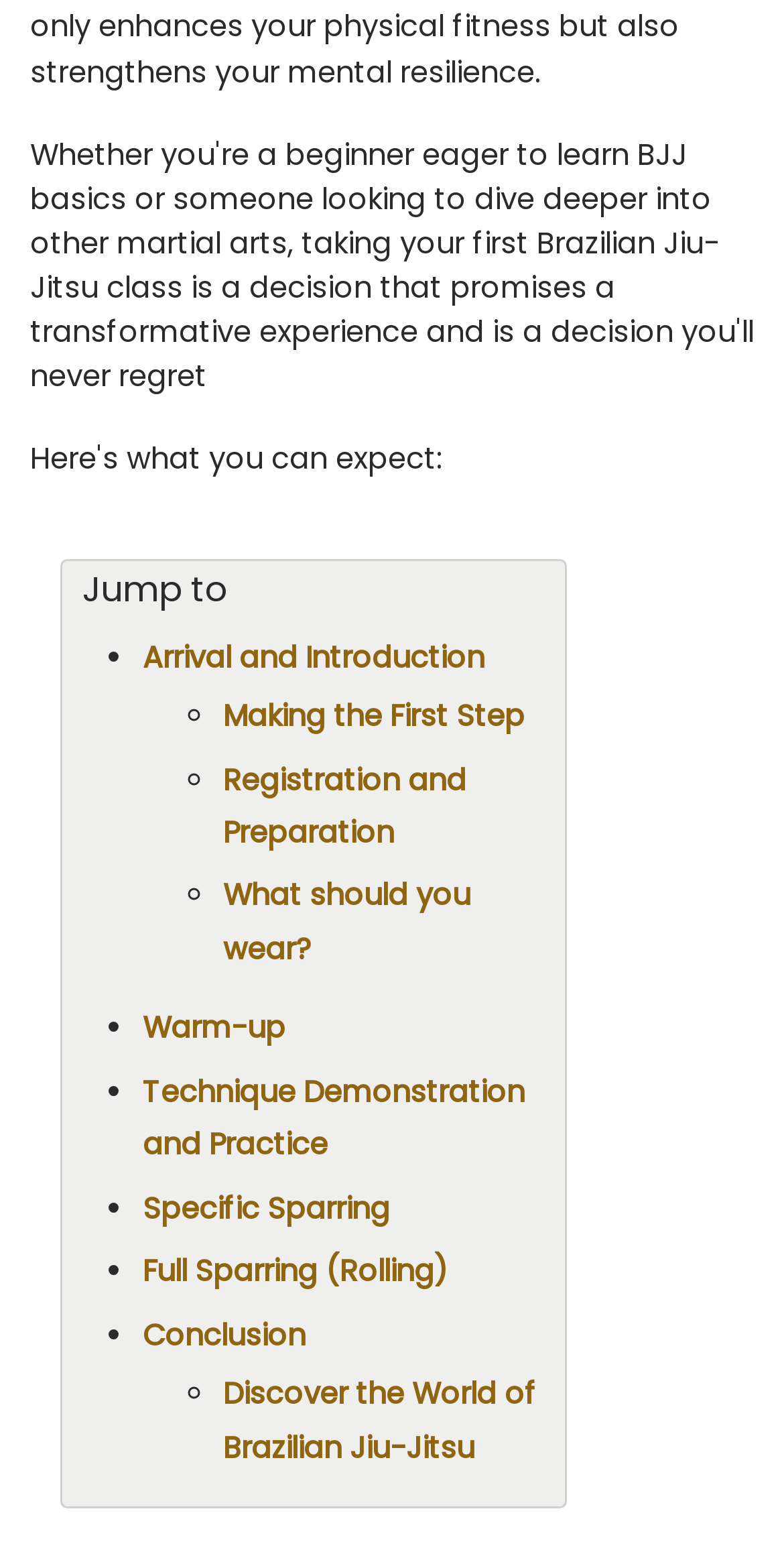Please reply to the following question using a single word or phrase: 
What is the vertical position of the 'Warm-up' link?

Middle